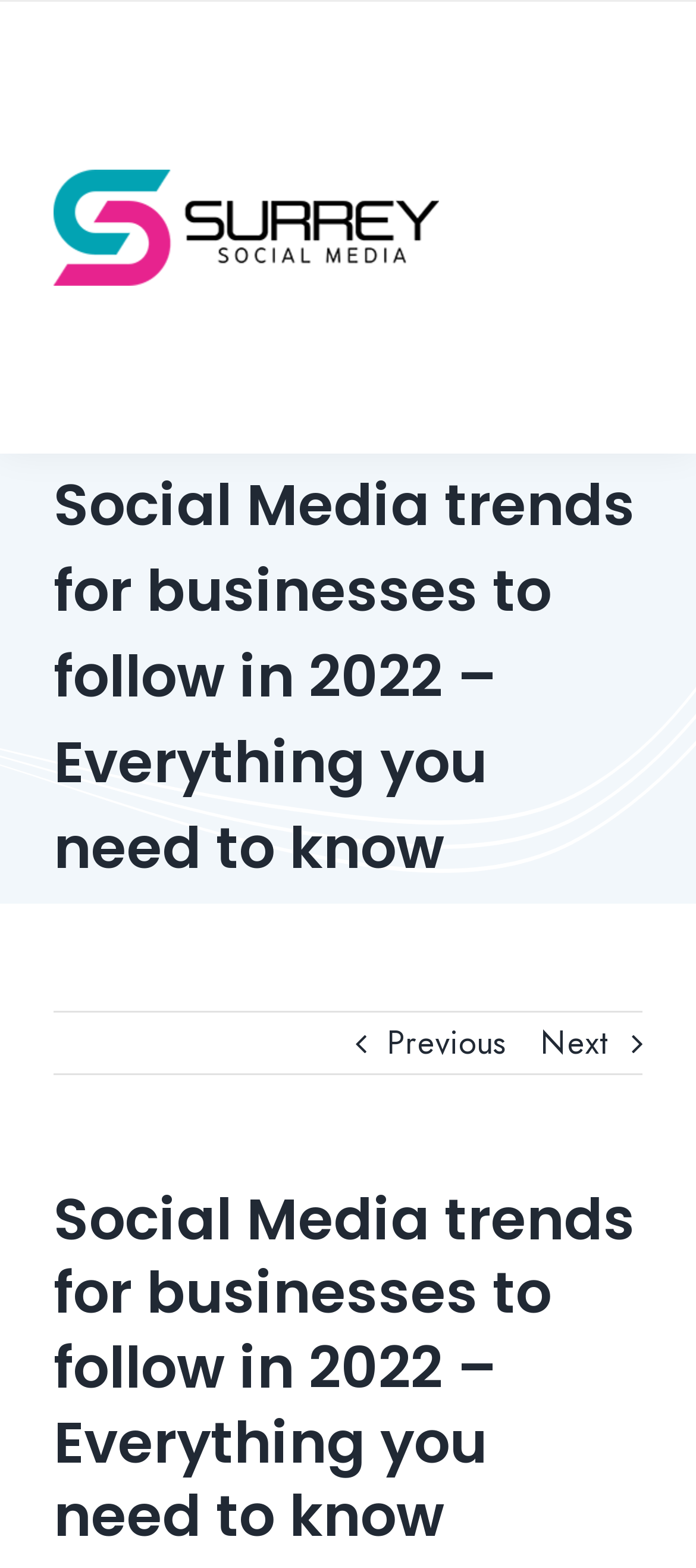How many headings are there on the webpage?
Refer to the image and answer the question using a single word or phrase.

2